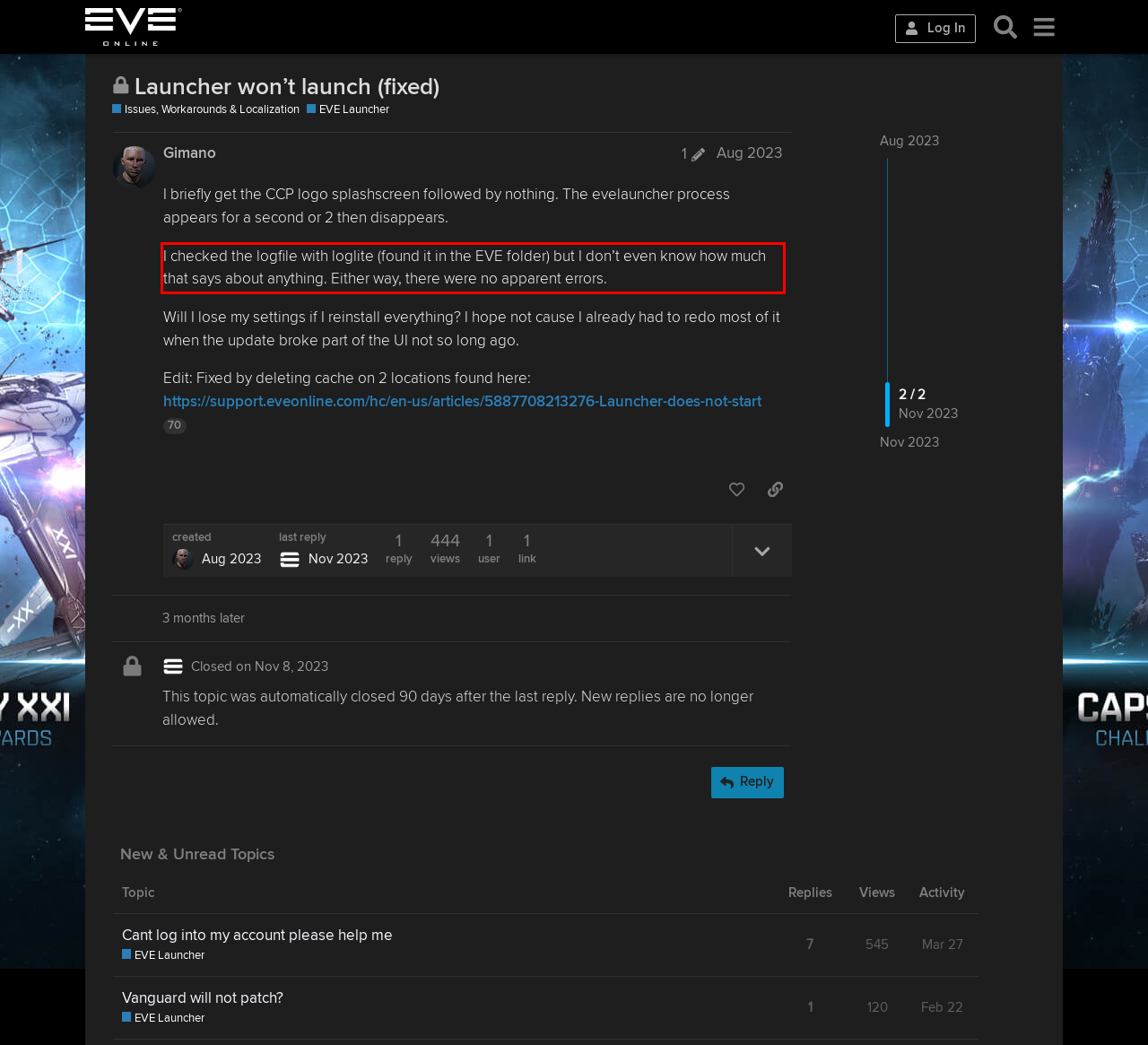Examine the screenshot of the webpage, locate the red bounding box, and generate the text contained within it.

I checked the logfile with loglite (found it in the EVE folder) but I don’t even know how much that says about anything. Either way, there were no apparent errors.